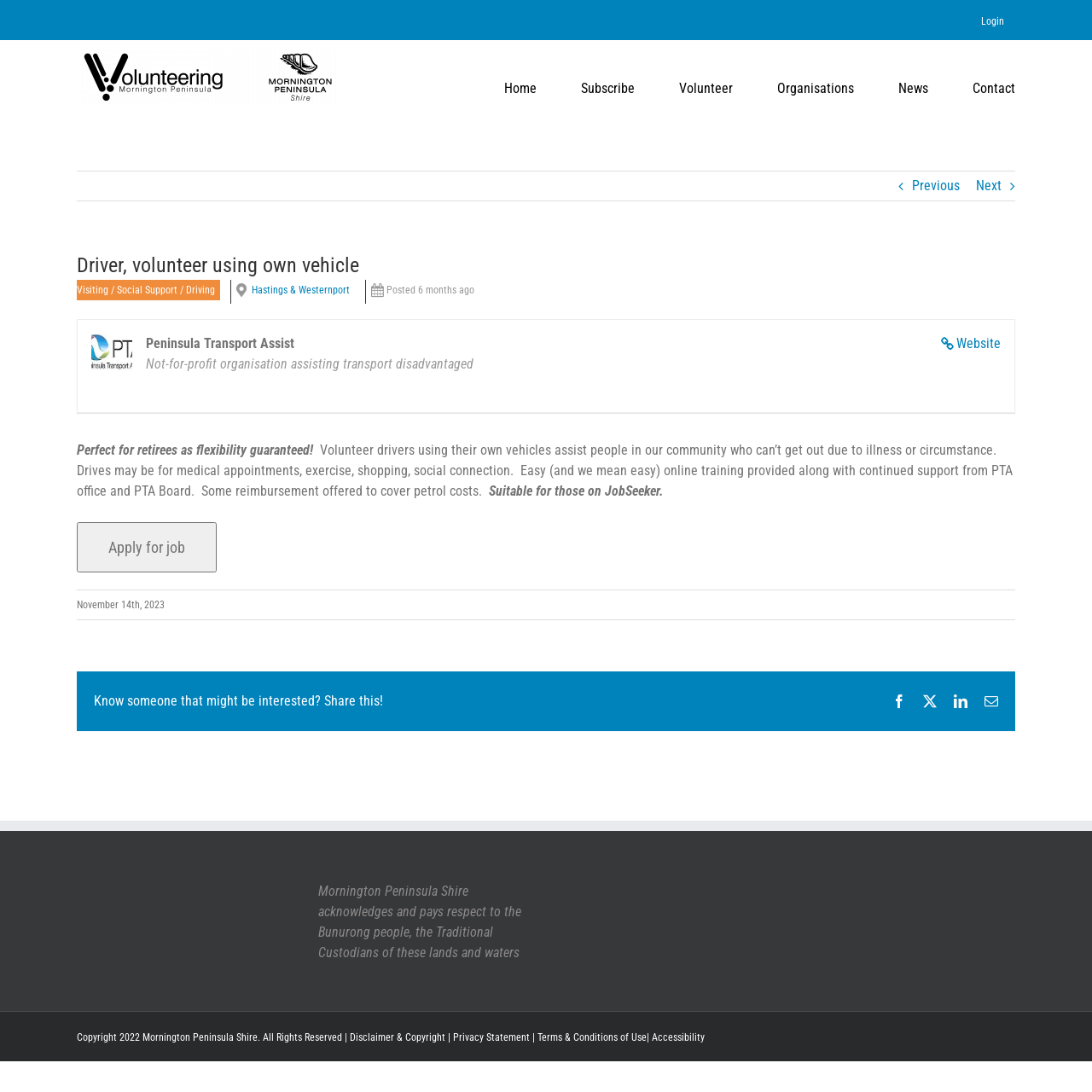Find the bounding box coordinates of the area that needs to be clicked in order to achieve the following instruction: "Click the 'Next' link". The coordinates should be specified as four float numbers between 0 and 1, i.e., [left, top, right, bottom].

[0.894, 0.157, 0.917, 0.184]